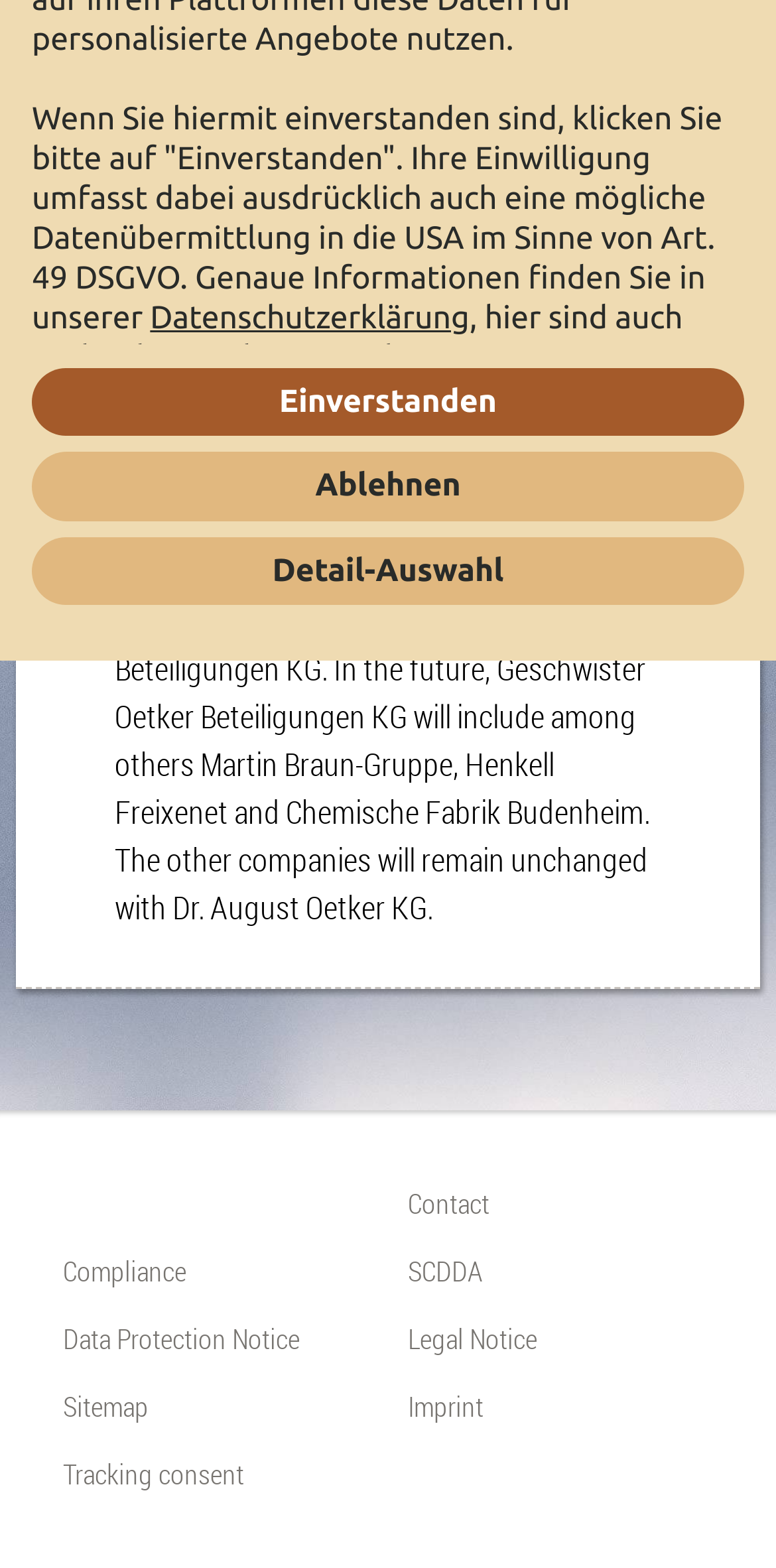Find the bounding box coordinates of the UI element according to this description: "parent_node: Tracking-Einwilligung aria-label="Öffnen Privatsphäre-Einstellungen"".

[0.0, 0.335, 0.113, 0.391]